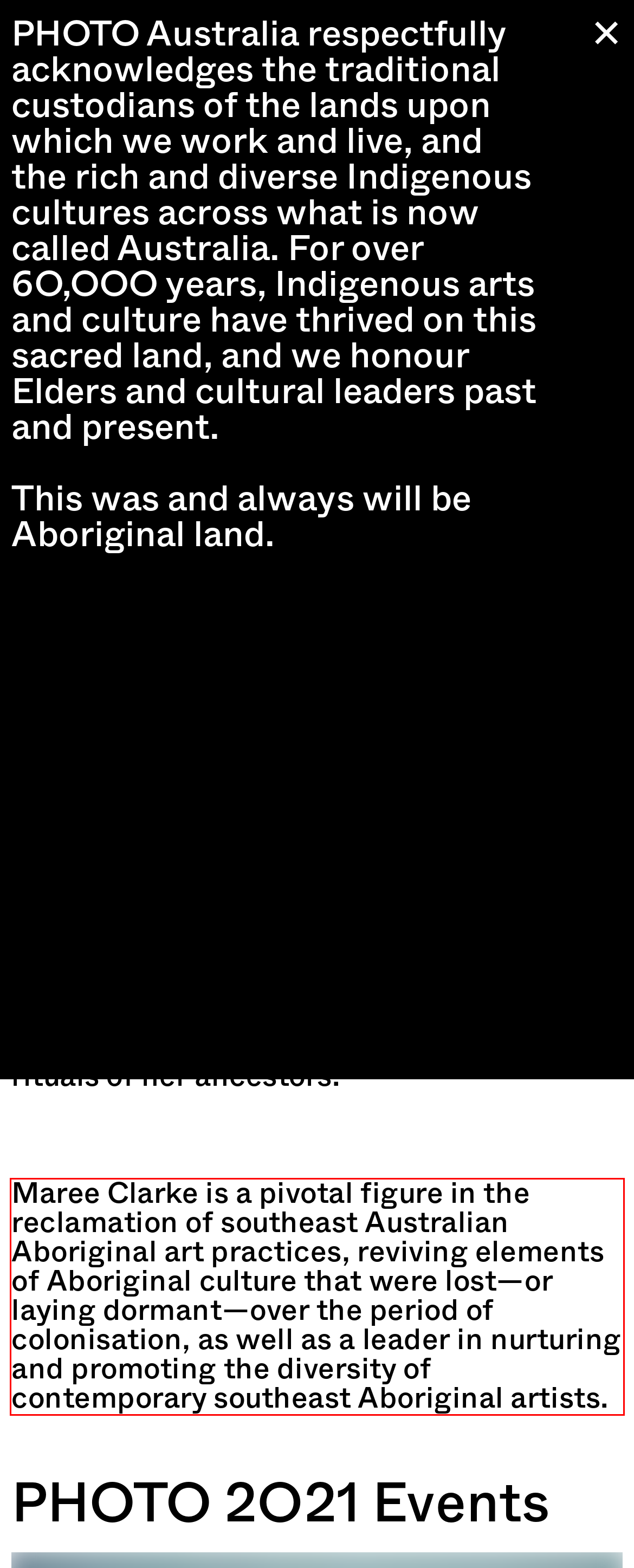Identify the red bounding box in the webpage screenshot and perform OCR to generate the text content enclosed.

Maree Clarke is a pivotal figure in the reclamation of southeast Australian Aboriginal art practices, reviving elements of Aboriginal culture that were lost—or laying dormant—over the period of colonisation, as well as a leader in nurturing and promoting the diversity of contemporary southeast Aboriginal artists.